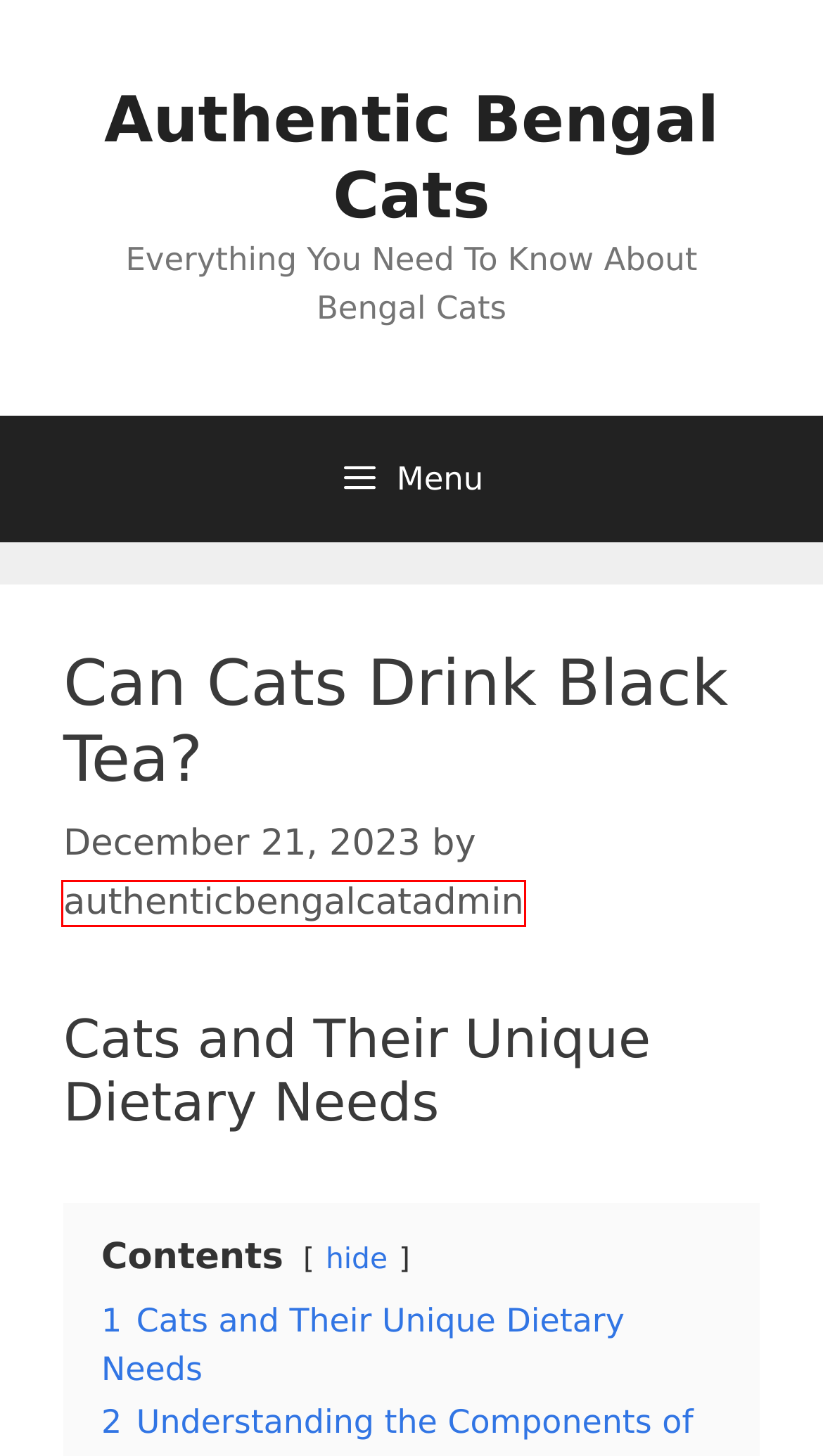You have been given a screenshot of a webpage, where a red bounding box surrounds a UI element. Identify the best matching webpage description for the page that loads after the element in the bounding box is clicked. Options include:
A. Are Black Cats Nocturnal? - Authentic Bengal Cats
B. Uncategorized - Authentic Bengal Cats
C. Authentic Bengal Cats - Everything You Need To Know About Bengal Cats
D. are black bengal cats rare - Authentic Bengal Cats
E. authenticbengalcatadmin - Authentic Bengal Cats
F. do bengal cats come in black - Authentic Bengal Cats
G. do bengal cats have black paw pads - Authentic Bengal Cats
H. Can Cats Drink Bear Brand? - Authentic Bengal Cats

E